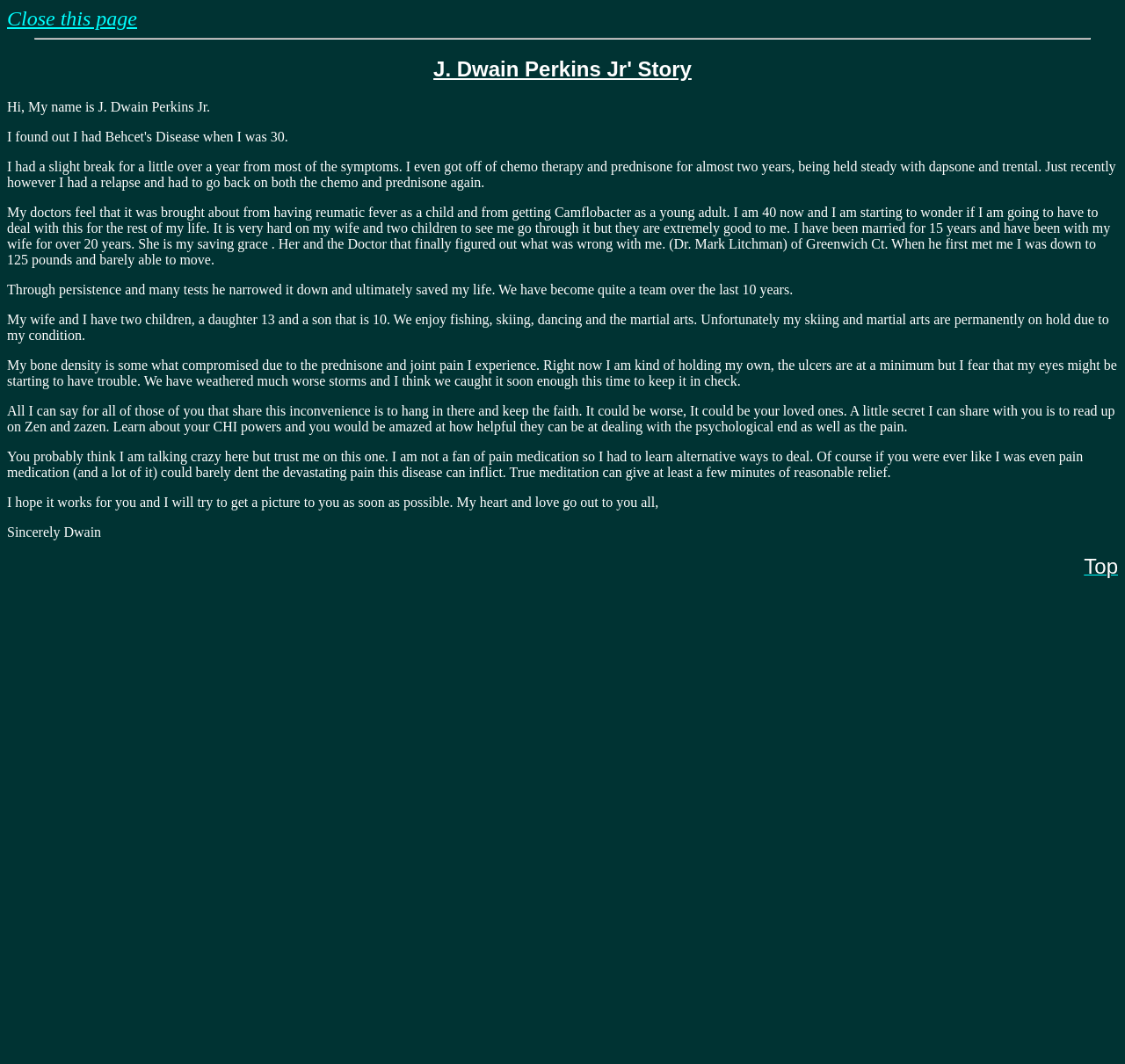Please reply with a single word or brief phrase to the question: 
What is the author's advice to others with similar conditions?

Hang in there, keep the faith